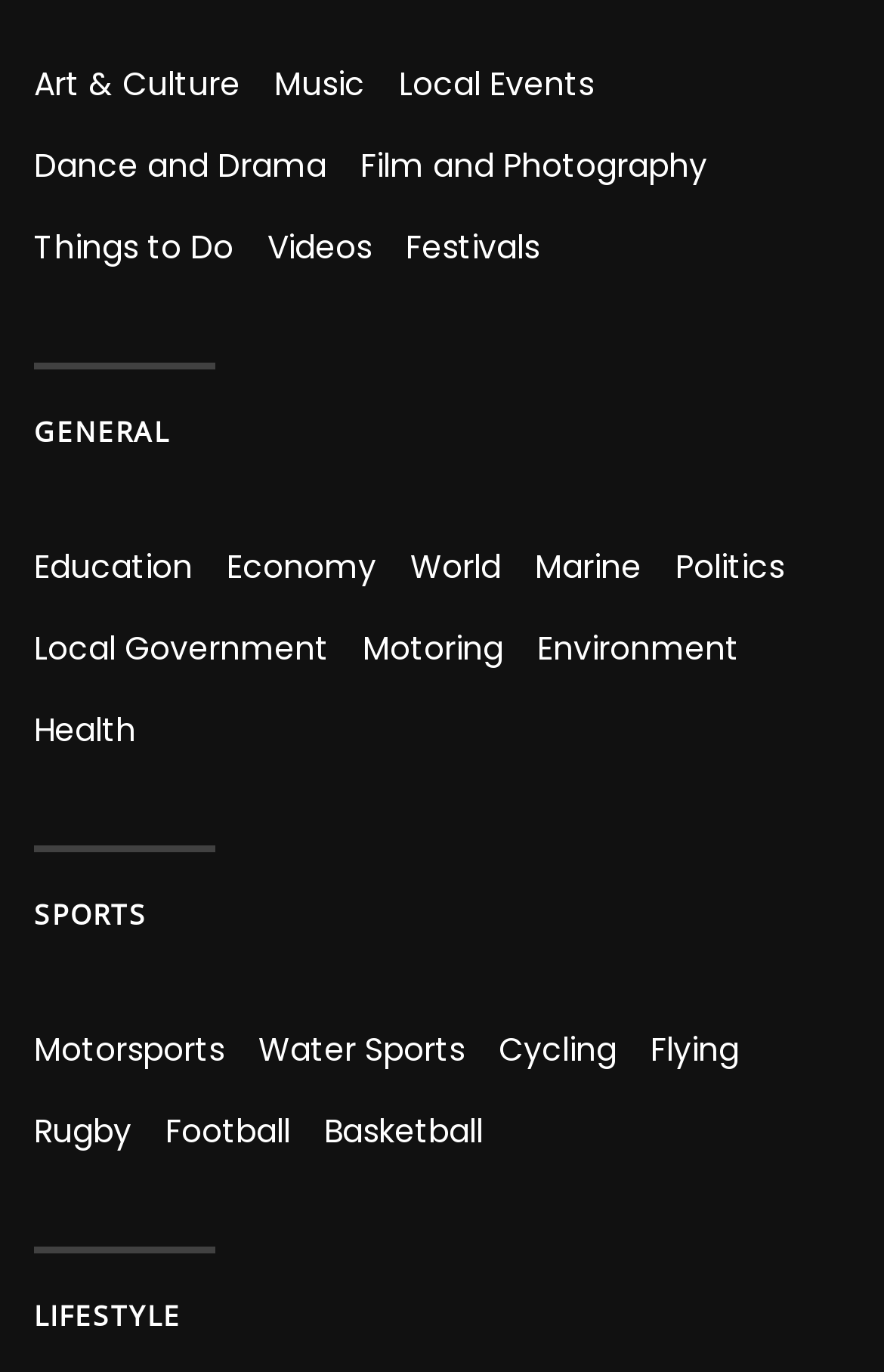Based on the visual content of the image, answer the question thoroughly: What is the first category under 'Art & Culture'?

I looked at the links at the top of the page and found that the first one is 'Art & Culture', which is also a category under itself.